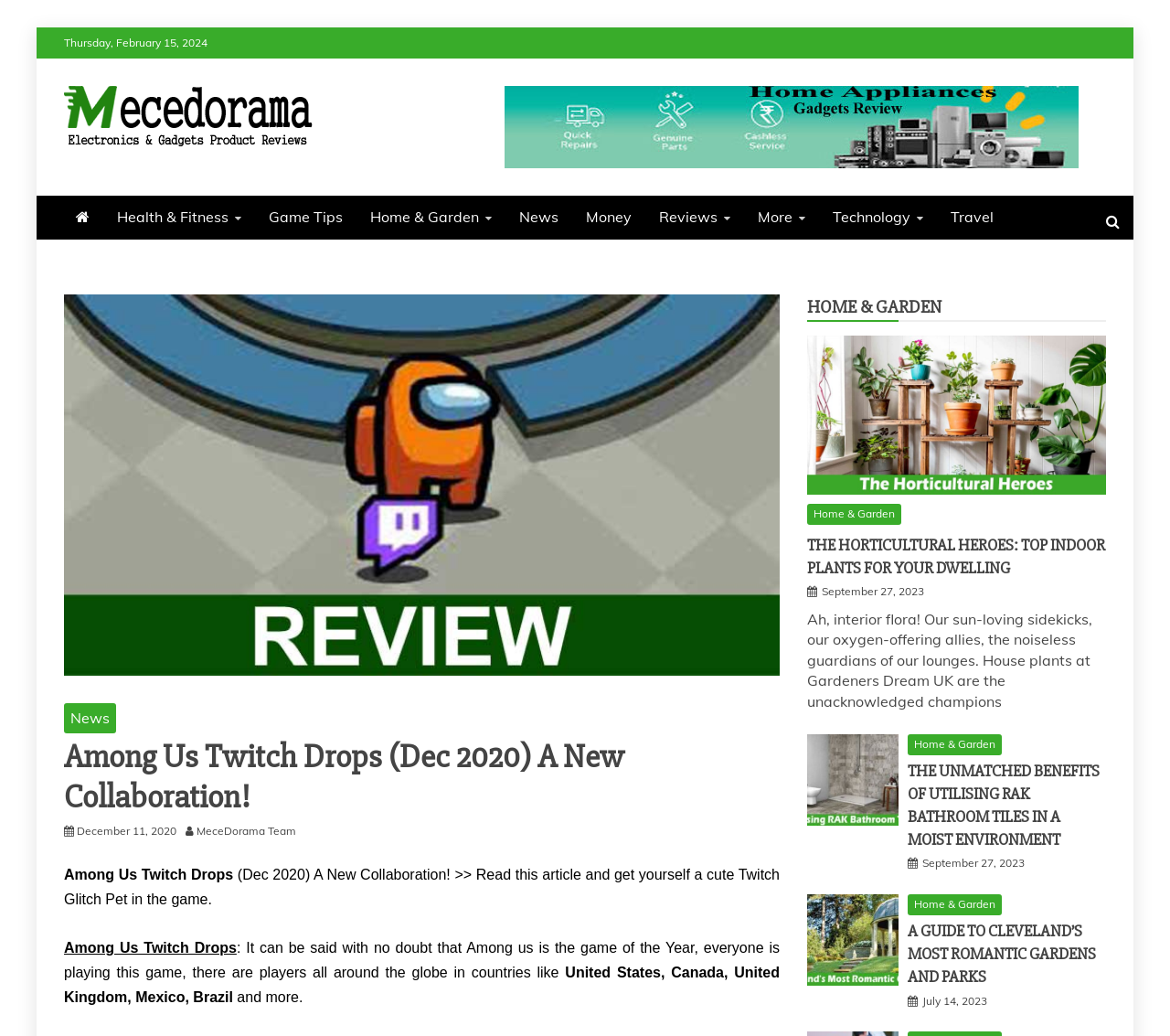Identify the bounding box coordinates of the element that should be clicked to fulfill this task: "Check the 'Home & Garden' section". The coordinates should be provided as four float numbers between 0 and 1, i.e., [left, top, right, bottom].

[0.69, 0.285, 0.805, 0.307]